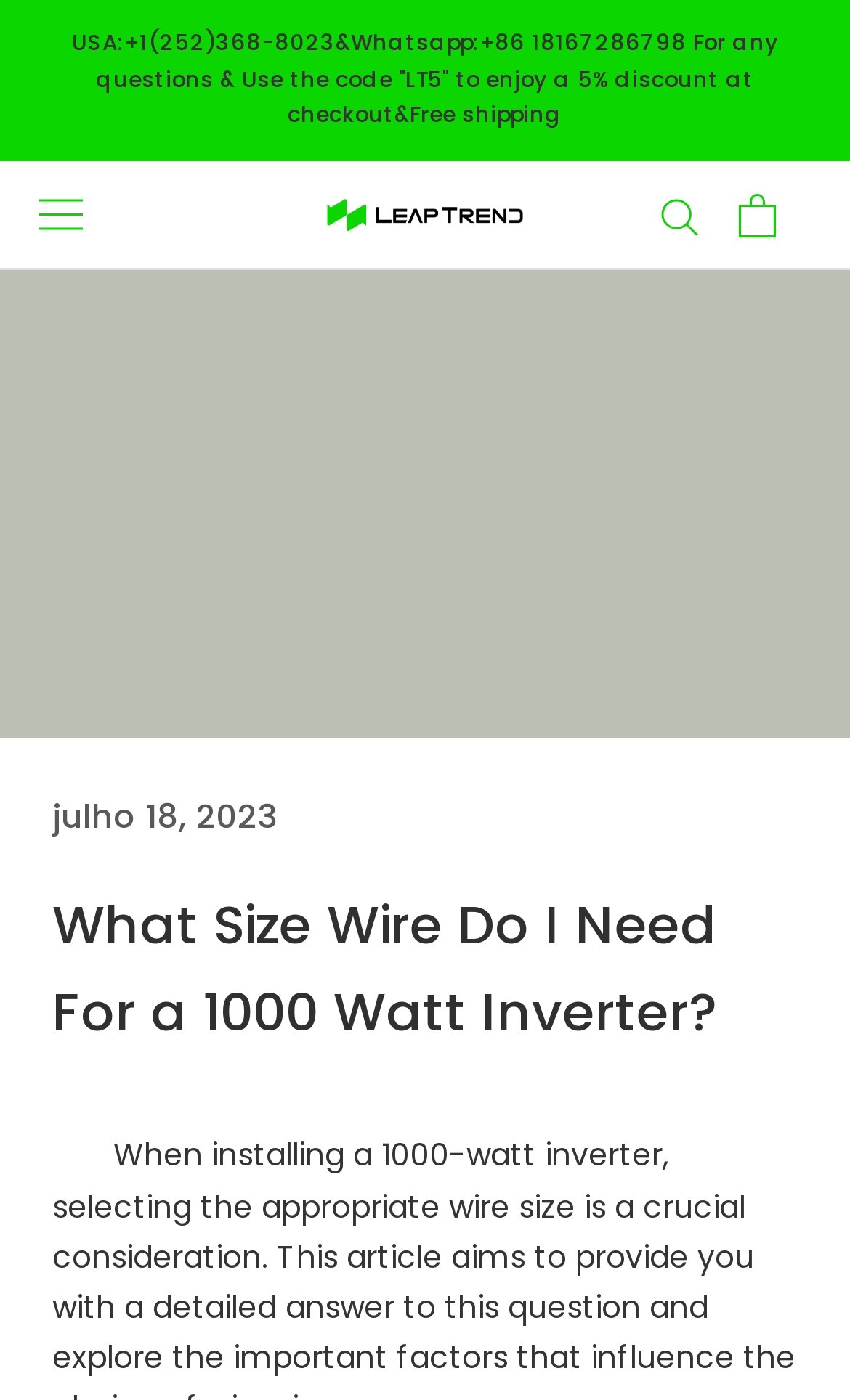Determine the main heading of the webpage and generate its text.

What Size Wire Do I Need For a 1000 Watt Inverter?